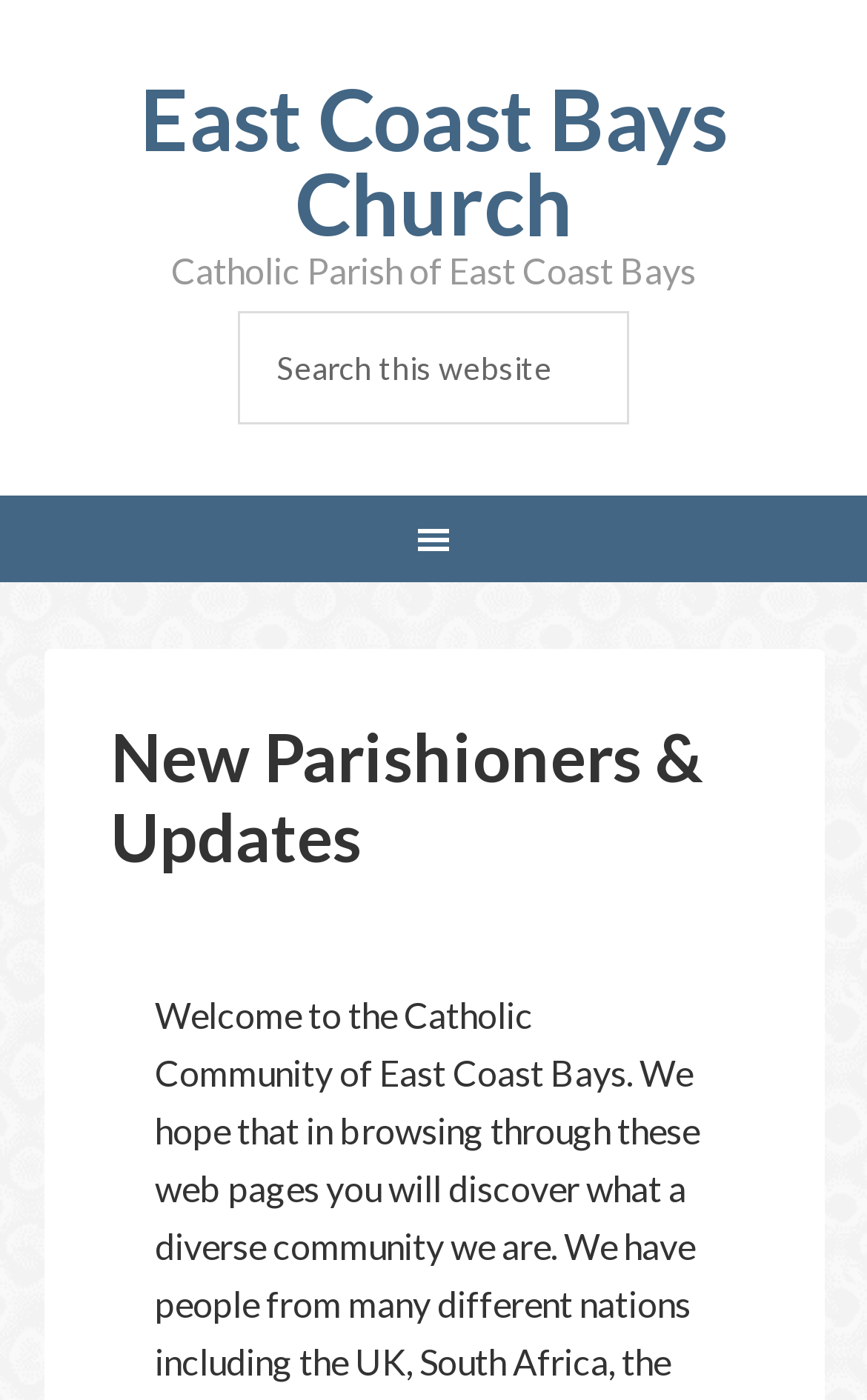What is the main category of the navigation menu?
Please give a detailed and thorough answer to the question, covering all relevant points.

The navigation menu is located at the top of the webpage and is categorized as 'Main'. This suggests that the navigation menu is the primary way to navigate through the website.